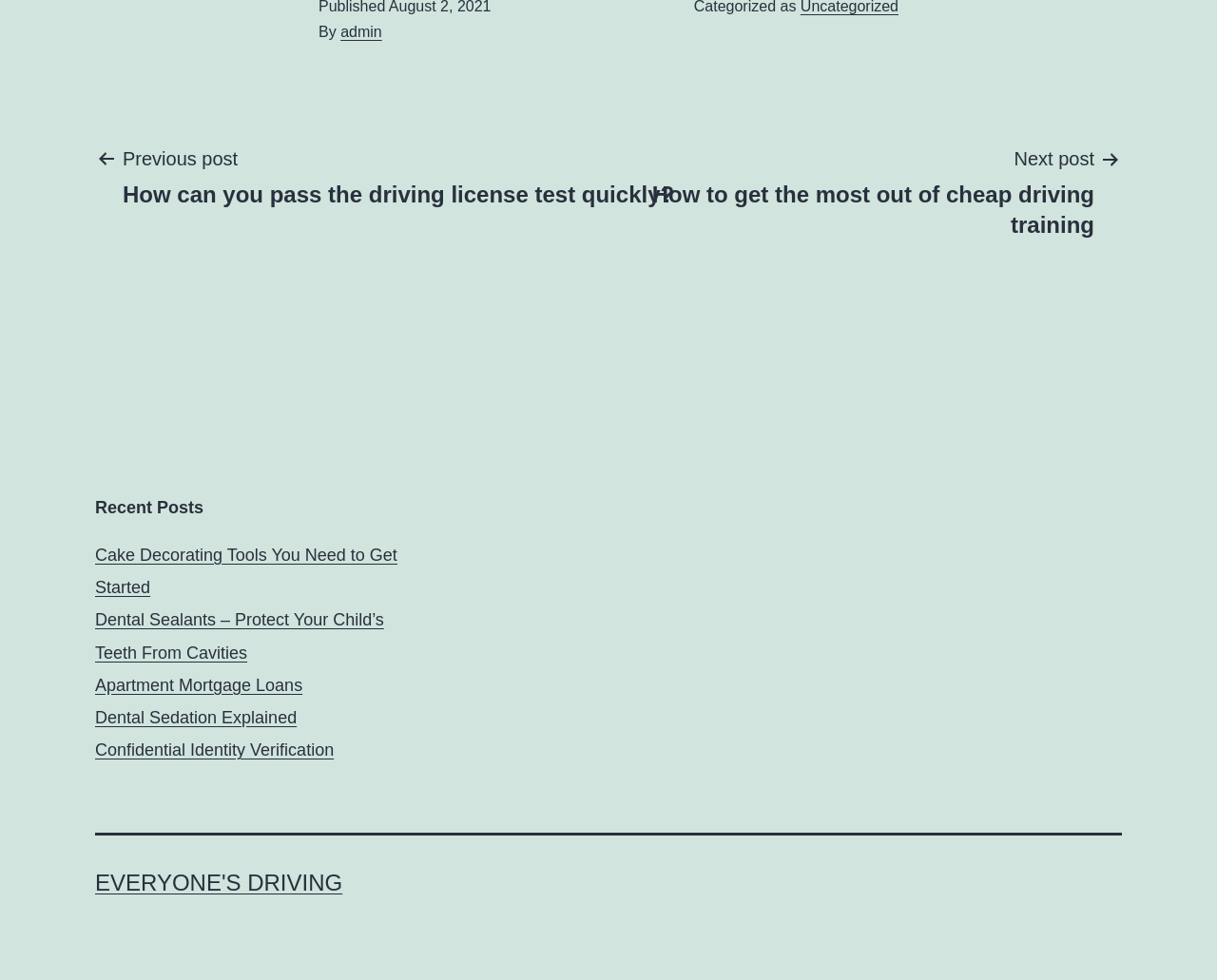Locate the bounding box coordinates of the area to click to fulfill this instruction: "View previous post". The bounding box should be presented as four float numbers between 0 and 1, in the order [left, top, right, bottom].

[0.078, 0.146, 0.492, 0.214]